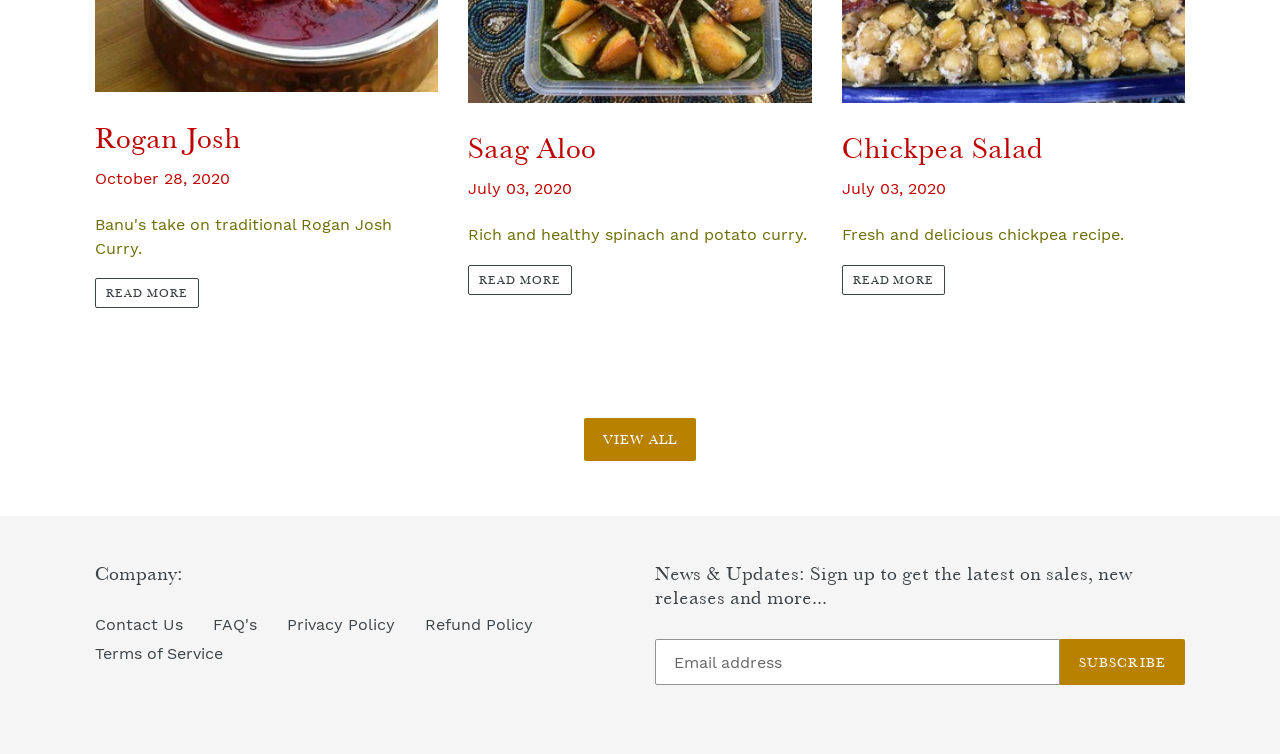What are the links at the bottom of the page?
Please provide a comprehensive answer based on the contents of the image.

The links at the bottom of the page are related to the company, including 'Contact Us', 'FAQ's', 'Privacy Policy', 'Refund Policy', and 'Terms of Service'.